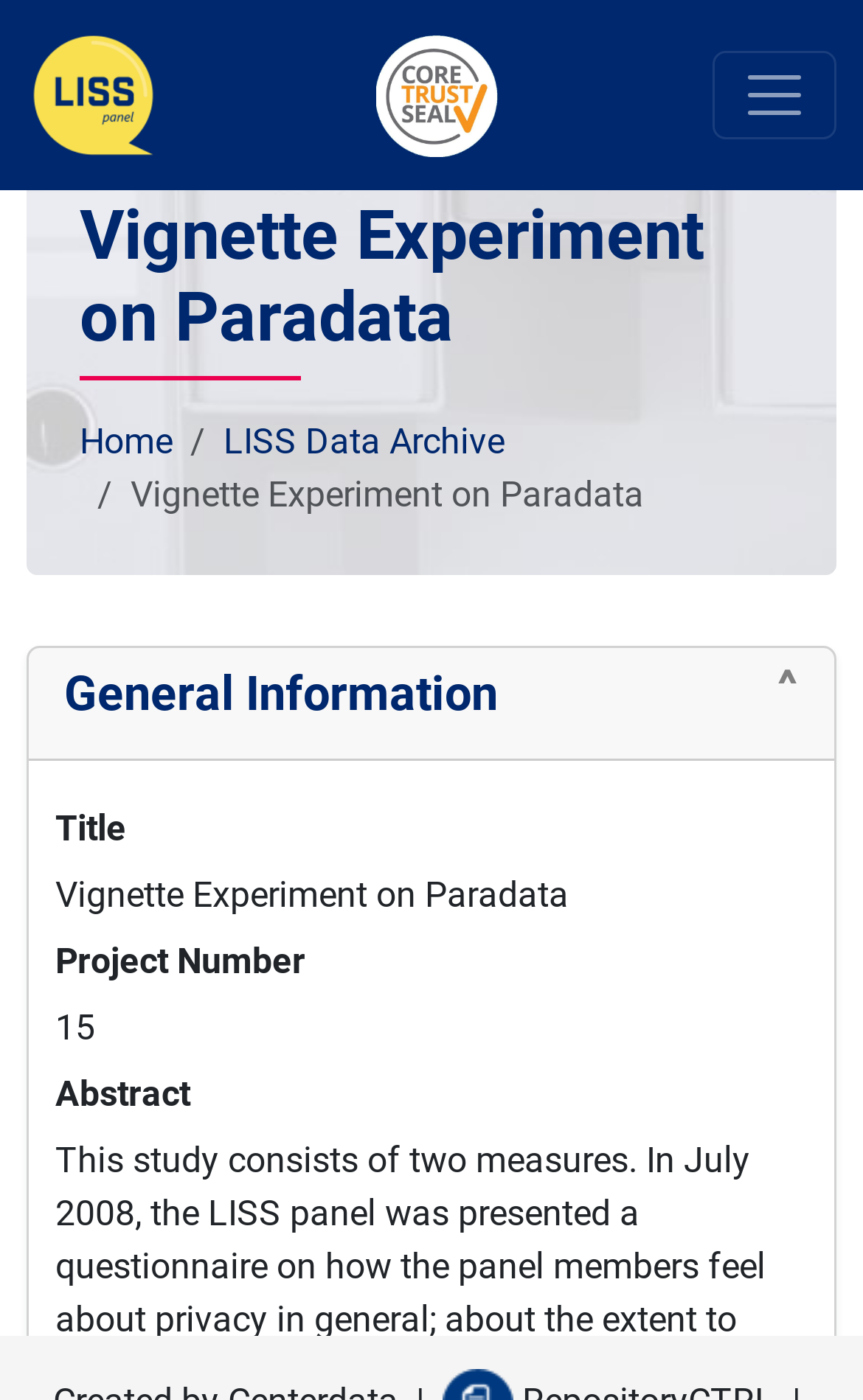Your task is to find and give the main heading text of the webpage.

Vignette Experiment on Paradata